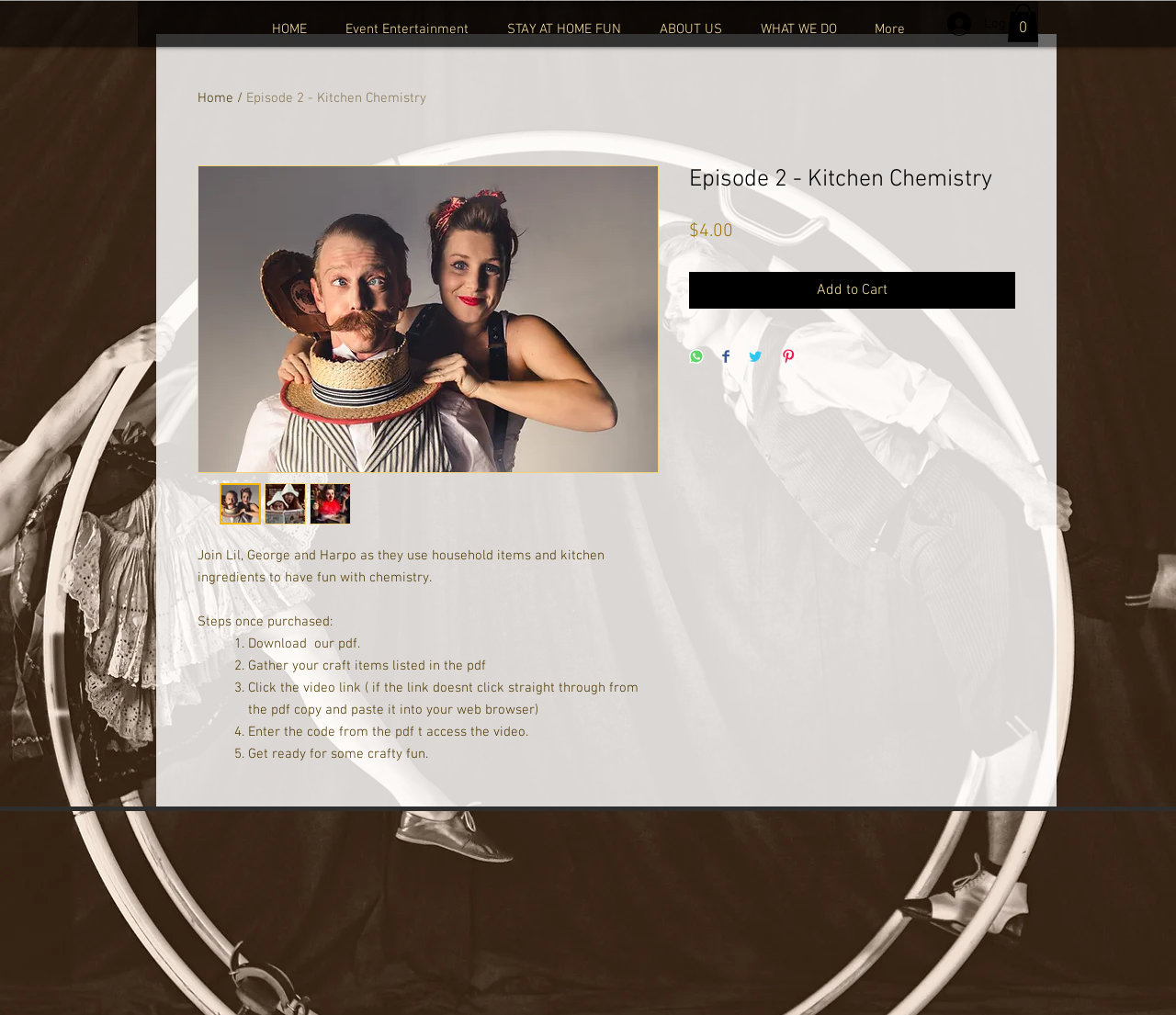Please locate the clickable area by providing the bounding box coordinates to follow this instruction: "Click the 'Cart with 0 items' button".

[0.856, 0.004, 0.884, 0.041]